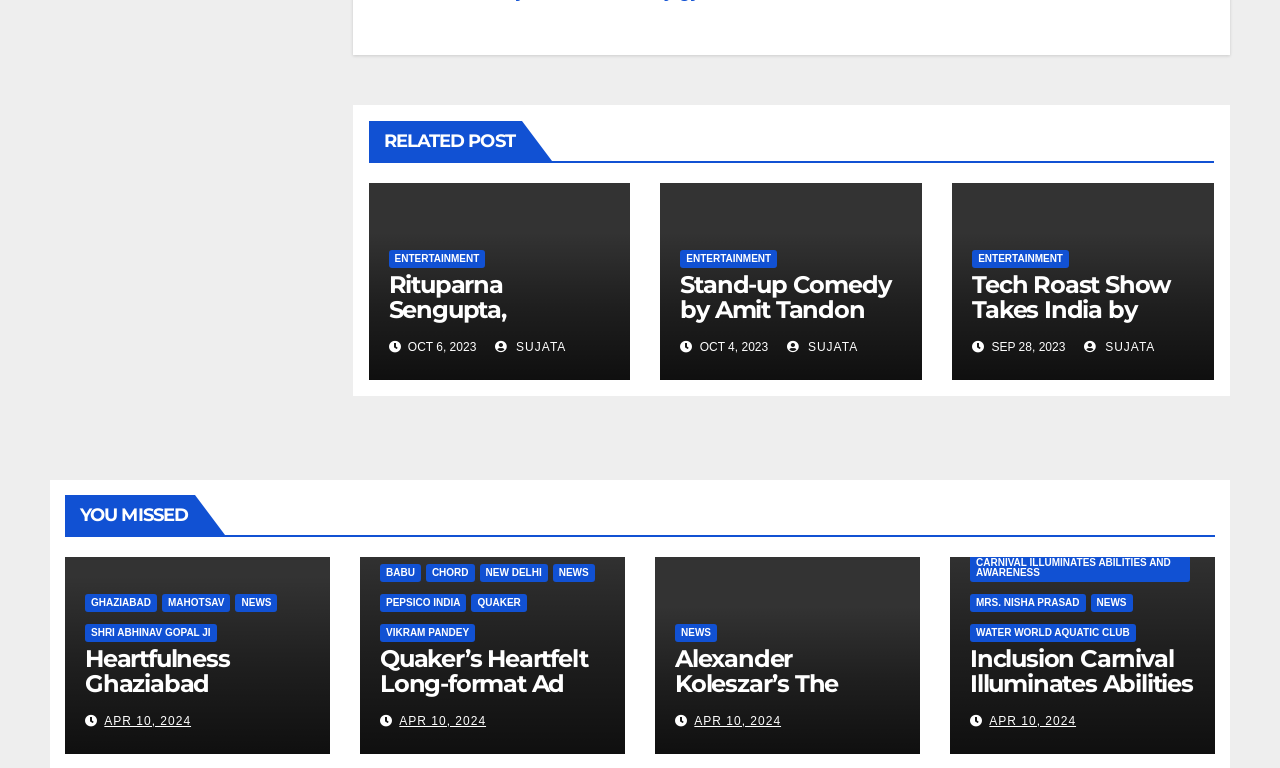Using the provided description Sujata, find the bounding box coordinates for the UI element. Provide the coordinates in (top-left x, top-left y, bottom-right x, bottom-right y) format, ensuring all values are between 0 and 1.

[0.615, 0.442, 0.67, 0.461]